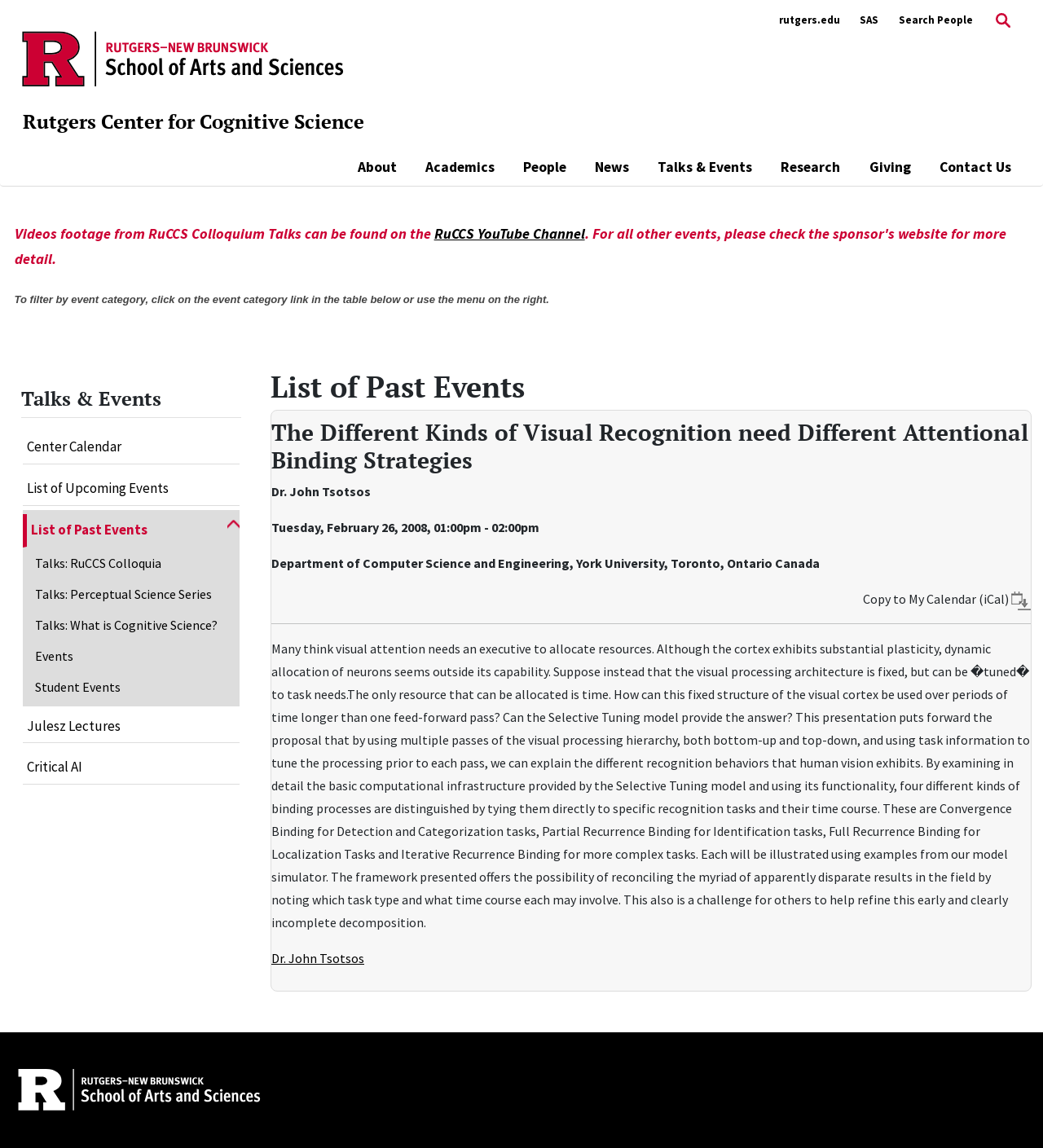Please identify the bounding box coordinates of the area that needs to be clicked to follow this instruction: "View the Center Calendar".

[0.022, 0.376, 0.23, 0.404]